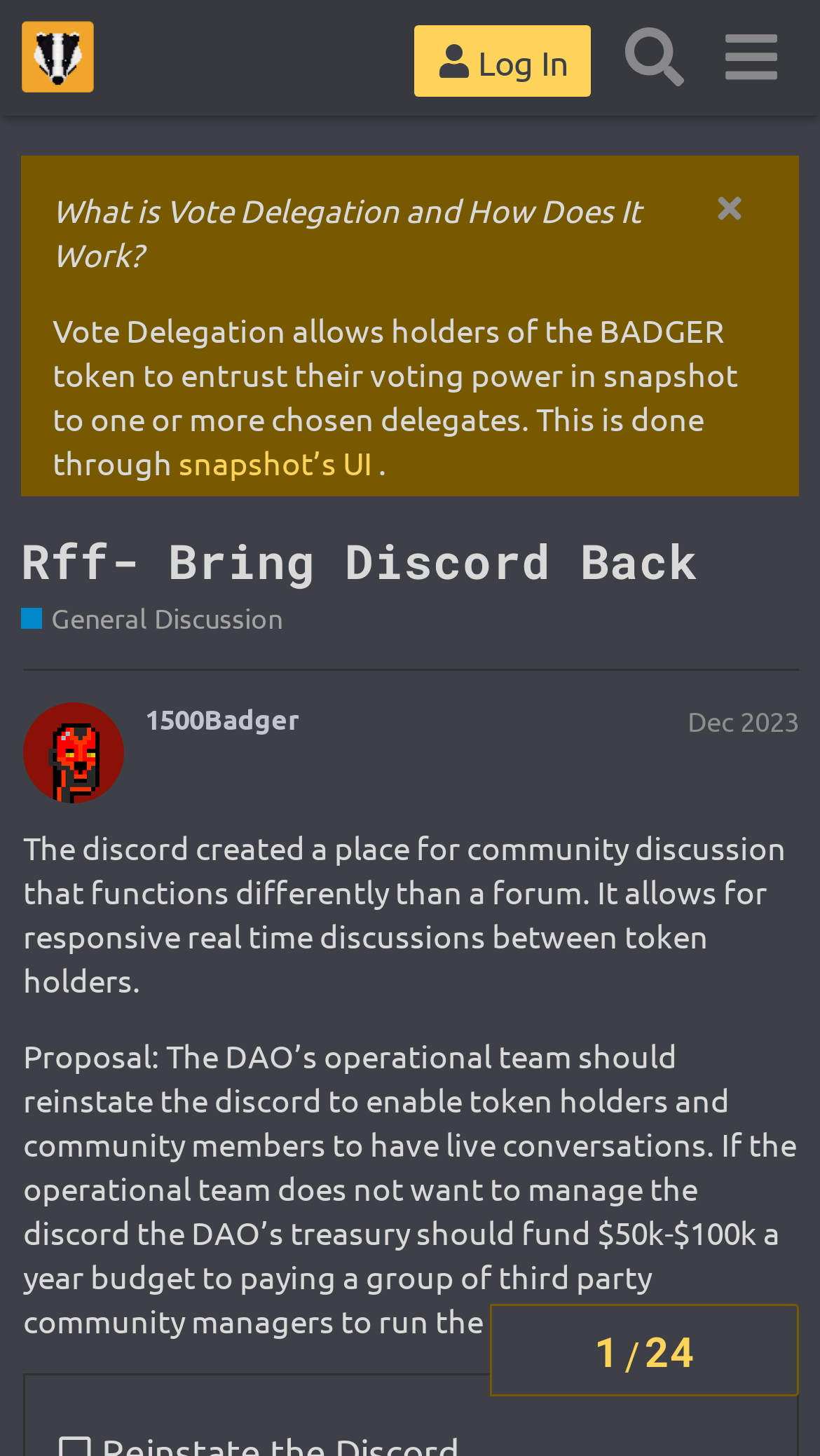Produce a meticulous description of the webpage.

This webpage appears to be a discussion forum or community platform, specifically focused on the BadgerDAO community. At the top of the page, there is a header section with a logo image of BadgerDAO, accompanied by a "Log In" button, a "Search" button, and a "menu" button. 

Below the header section, there is a title "Rff- Bring Discord Back - General Discussion - BadgerDAO" which suggests that the page is related to a proposal or discussion about bringing back a Discord platform for the community.

The main content of the page is divided into several sections. The first section explains what Vote Delegation is and how it works, with links to "snapshot's UI" and "Delegates". This section is followed by a description of how BADGER holders can delegate their voting power to others.

The next section is headed "Why Delegation?" and "Governance Engagement", but there is no additional text or content under these headings. 

Below this, there is a section with a heading "Rff- Bring Discord Back" which contains a link to the same title. This section is followed by a link to "General Discussion" which has a description of the purpose of the discussion forum.

On the right side of the page, there is a navigation section labeled "topic progress" with a heading "1" and a fraction "1/24". This suggests that the discussion is part of a larger topic or thread with 24 posts or comments.

Finally, at the bottom of the page, there is a section with a heading "1500Badger Dec 2023" which contains a proposal or discussion about reinstating a Discord platform for the community, with a specific budget allocation suggested.